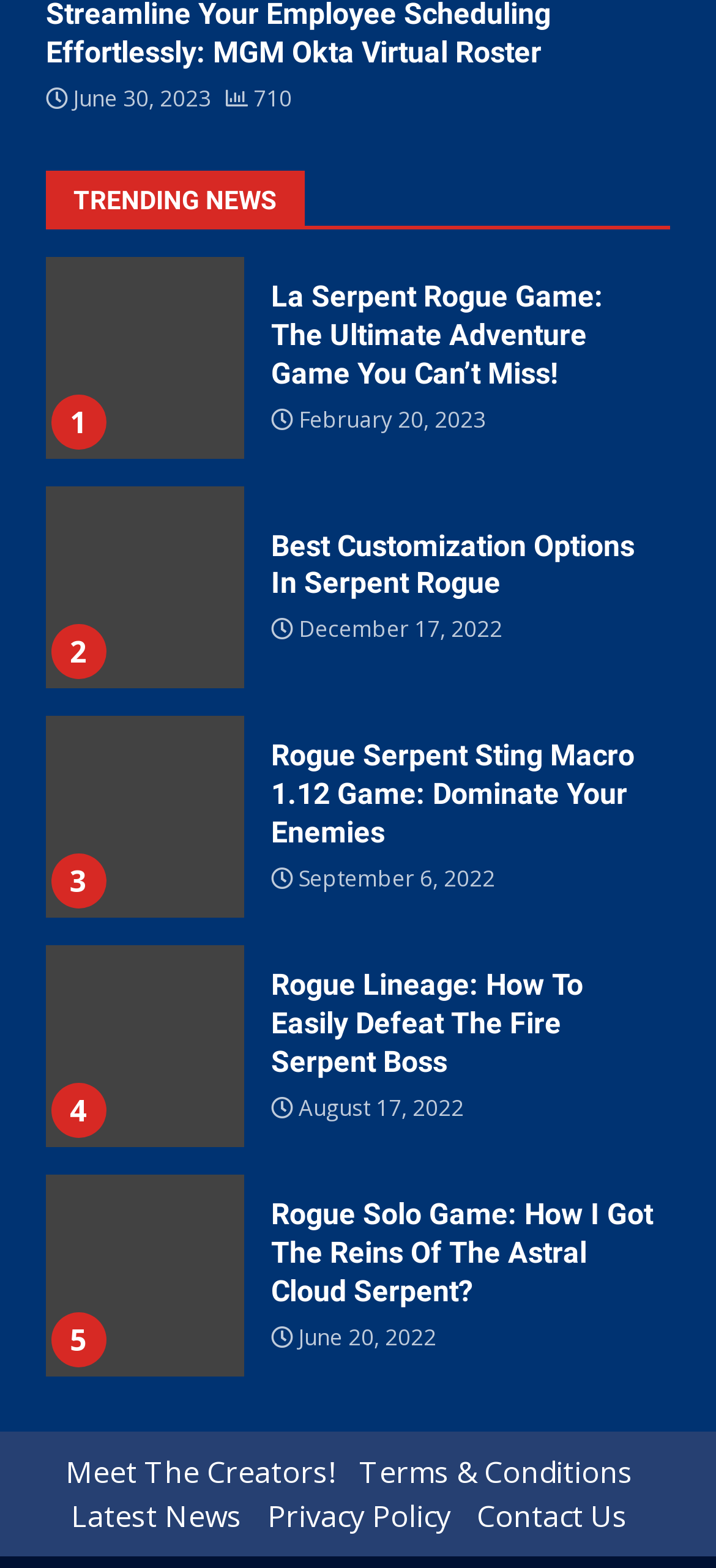Find the bounding box coordinates of the clickable region needed to perform the following instruction: "Select the 'Best Customization Options In Serpent Rogue' option". The coordinates should be provided as four float numbers between 0 and 1, i.e., [left, top, right, bottom].

[0.038, 0.31, 0.962, 0.456]